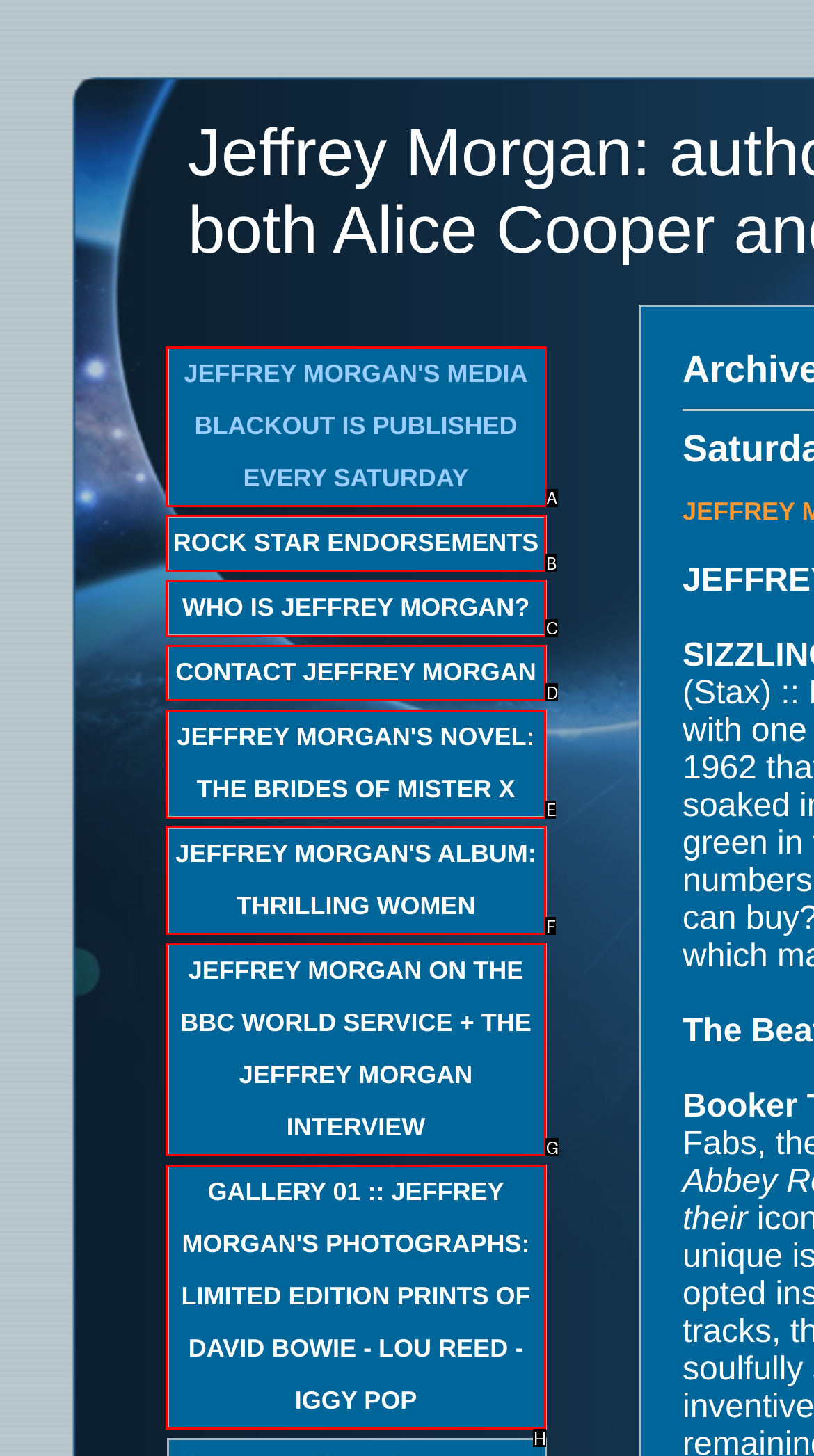What letter corresponds to the UI element to complete this task: Read Jeffrey Morgan's media blackout
Answer directly with the letter.

A